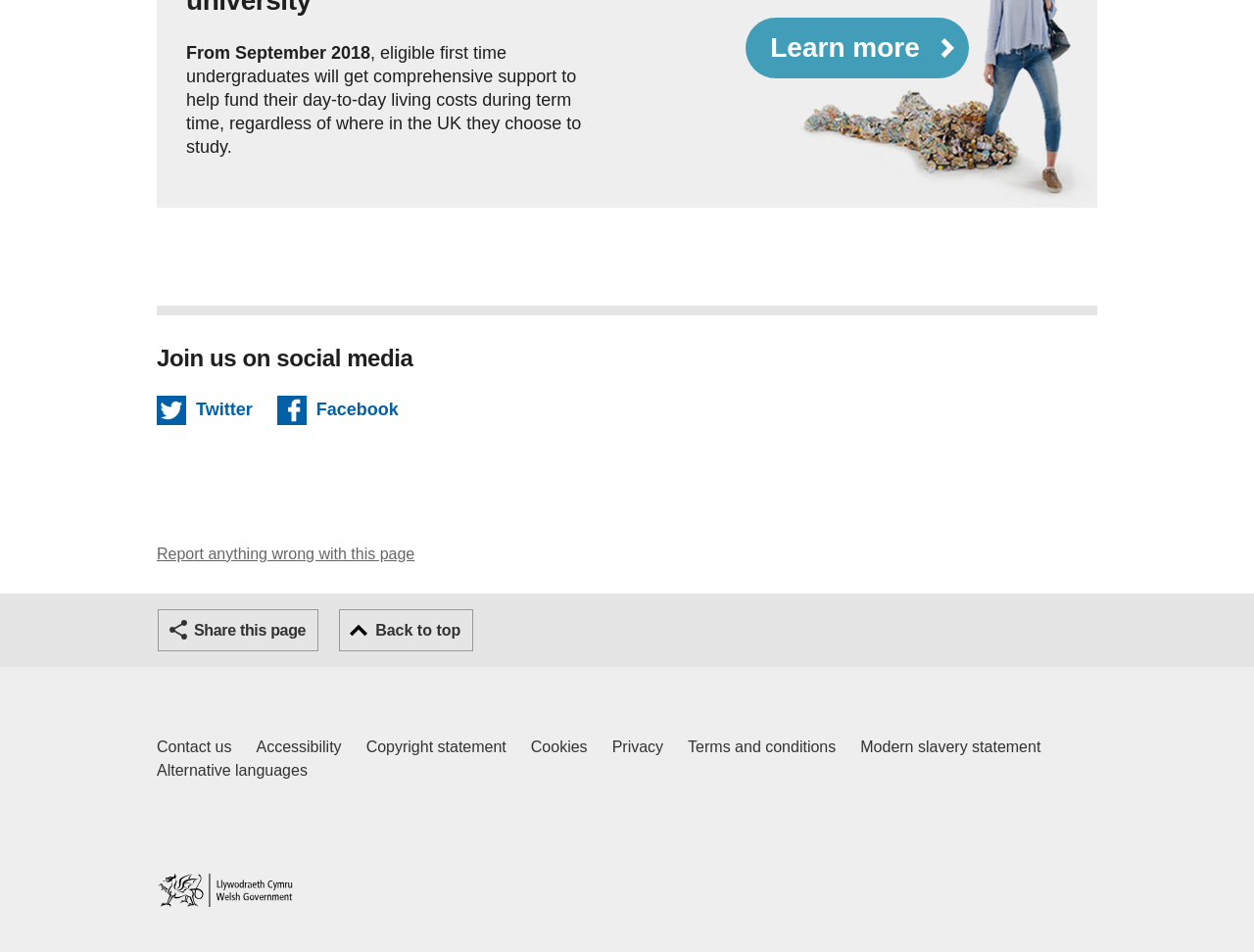Could you specify the bounding box coordinates for the clickable section to complete the following instruction: "Click on the 'About Us' link"?

None